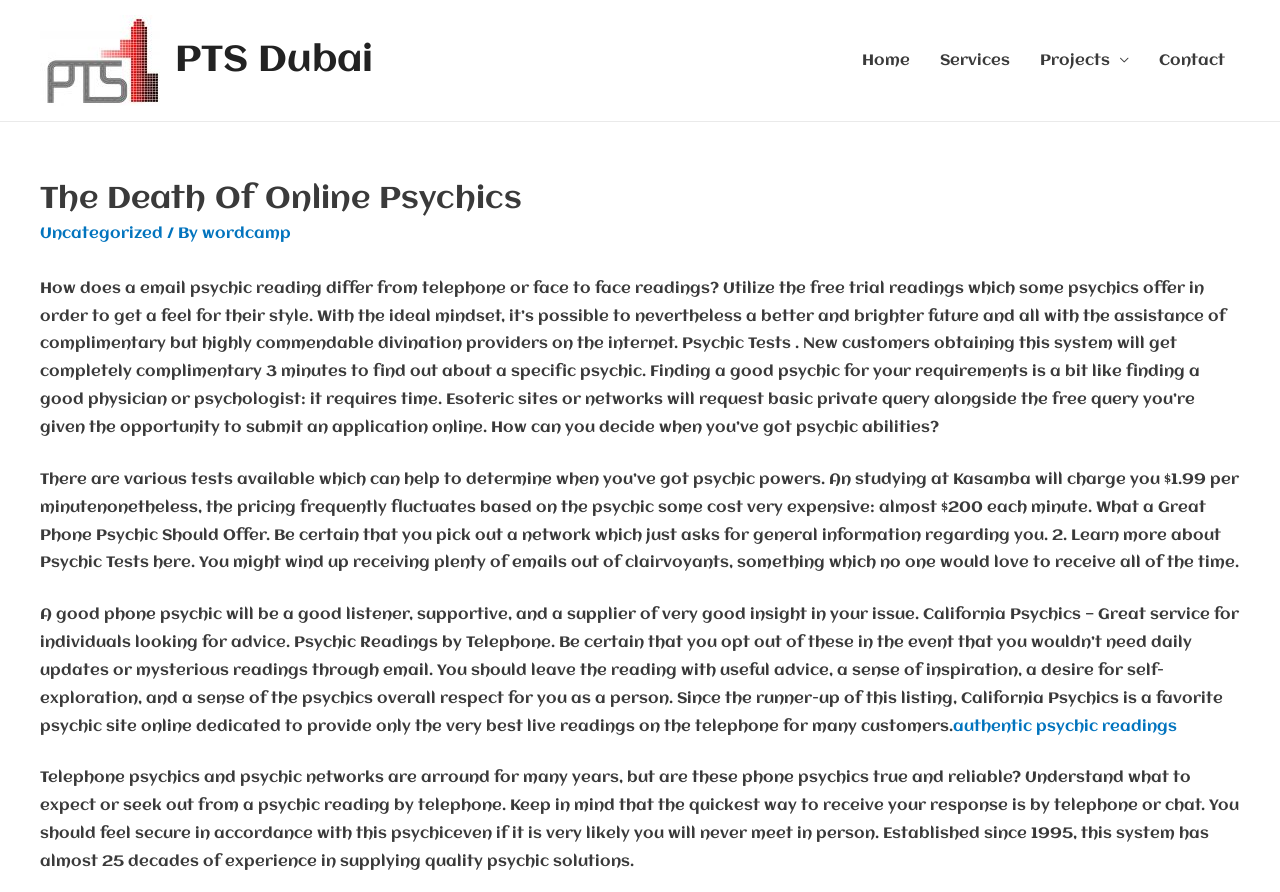What is the recommended approach to finding a good psychic?
Refer to the image and provide a thorough answer to the question.

The webpage compares finding a good psychic to finding a good doctor or psychologist, suggesting that it requires time and effort to find someone who is a good fit for your needs.